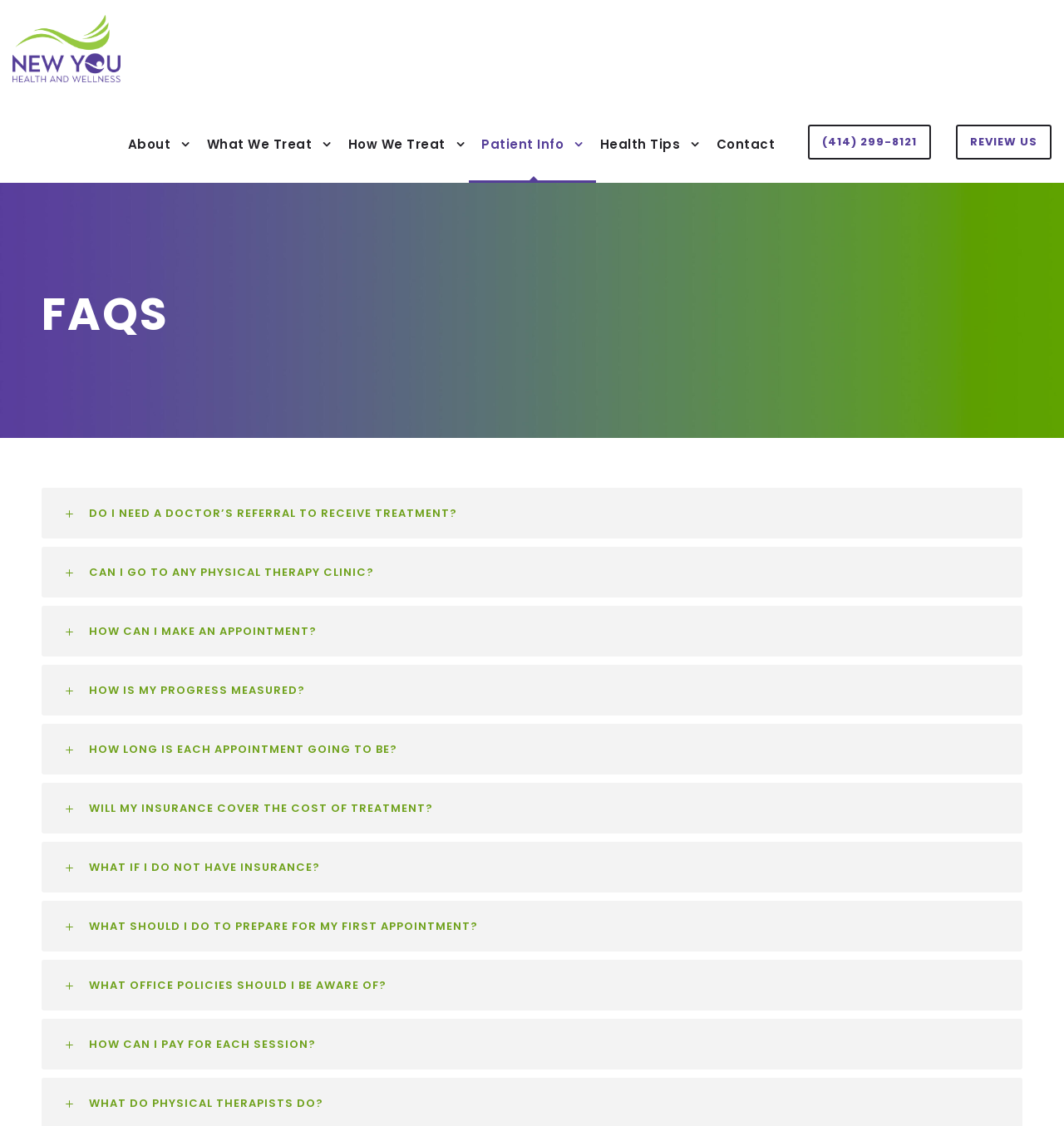Find the bounding box coordinates for the UI element that matches this description: "About".

[0.12, 0.119, 0.179, 0.163]